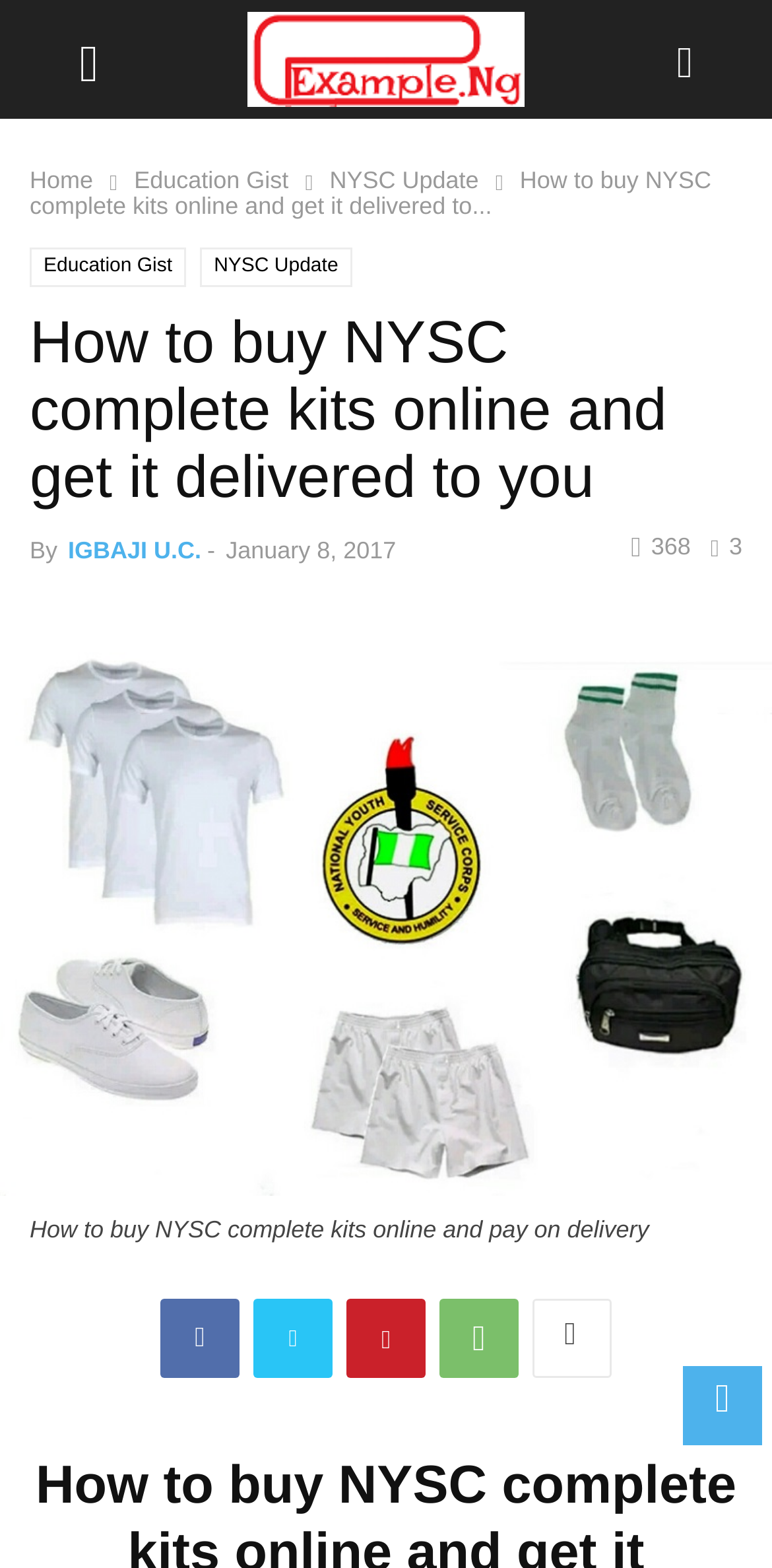Describe all the visual and textual components of the webpage comprehensively.

This webpage is about buying NYSC complete kits online and getting them delivered. At the top, there is a logo image of "Example NG" positioned centrally. Below the logo, there are three navigation links: "Home", "Education Gist", and "NYSC Update", aligned horizontally and evenly spaced.

The main content of the webpage starts with a header section that spans almost the entire width of the page. The header contains the title "How to buy NYSC complete kits online and get it delivered to you" in a large font size. Below the title, there is a section with the author's name "IGBAJI U.C." and a timestamp "January 8, 2017". On the right side of this section, there is a link with a share icon and a count of "368" views.

Below the header section, there is a large figure that occupies the full width of the page. The figure contains an image related to buying NYSC complete kits online and paying on delivery. Below the image, there is a caption that provides more information about the image.

At the bottom of the page, there are five social media links, each represented by an icon, aligned horizontally and evenly spaced. These links allow users to share the content on various social media platforms.